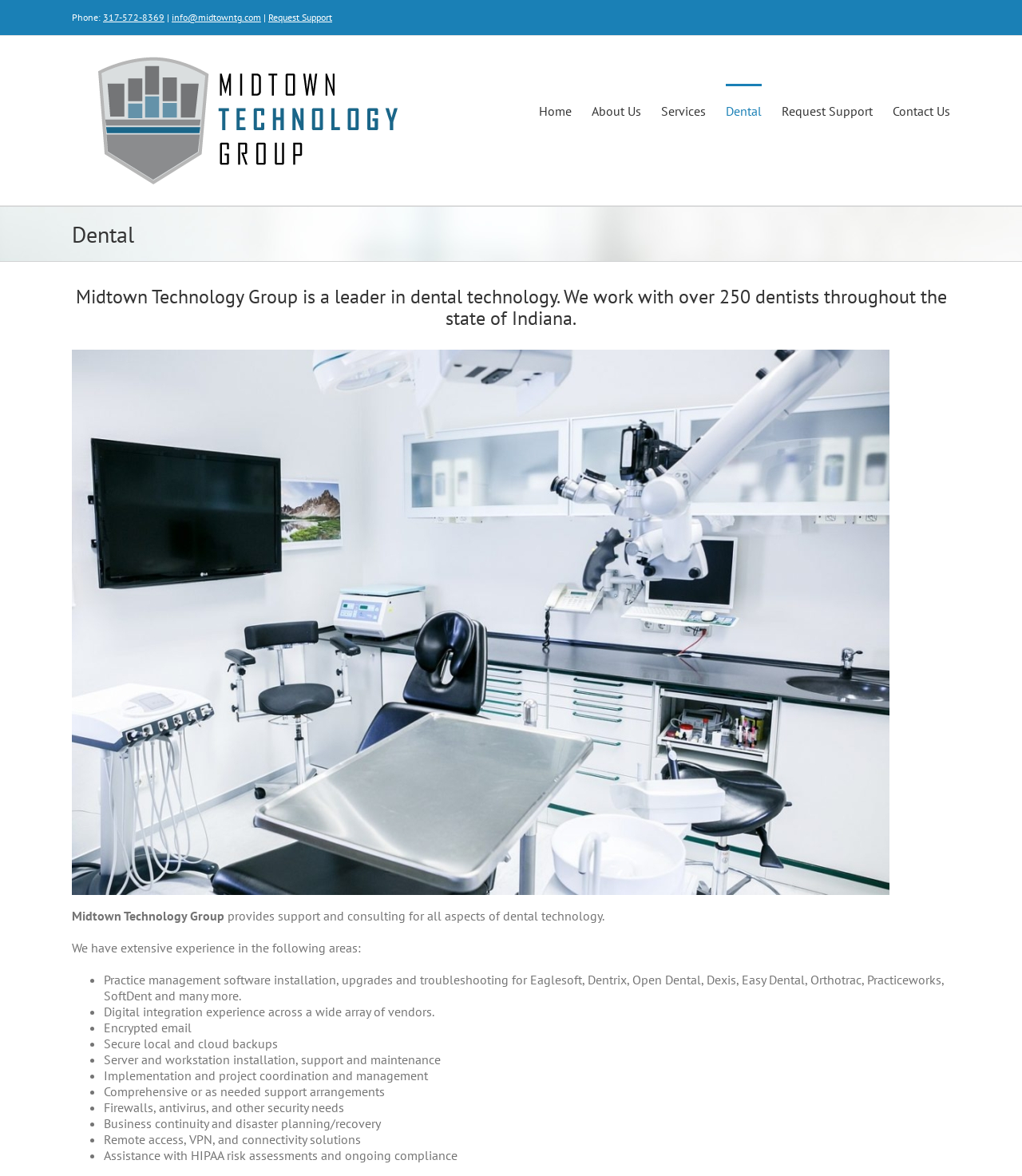Kindly determine the bounding box coordinates for the area that needs to be clicked to execute this instruction: "Call the phone number".

[0.101, 0.01, 0.161, 0.02]